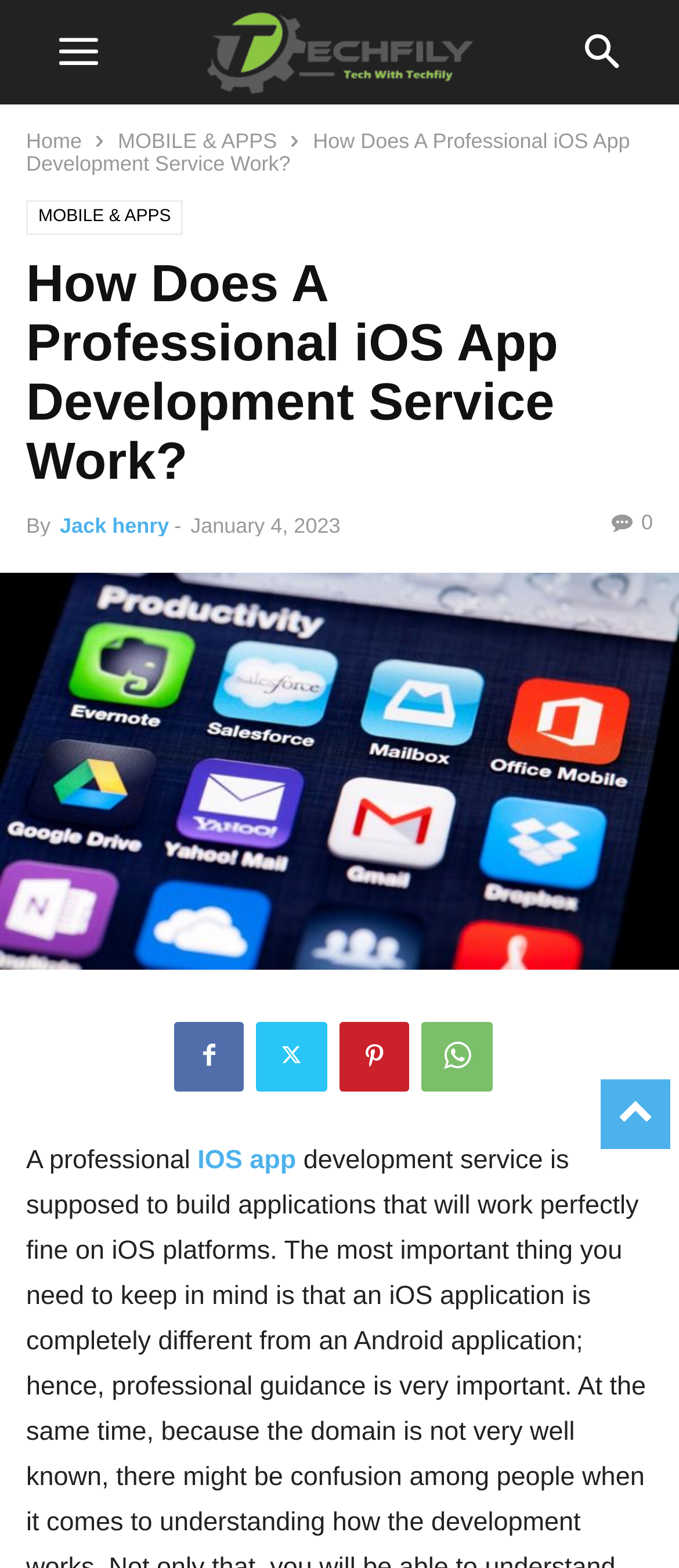Please identify the bounding box coordinates of the area I need to click to accomplish the following instruction: "search for something".

[0.81, 0.0, 0.969, 0.067]